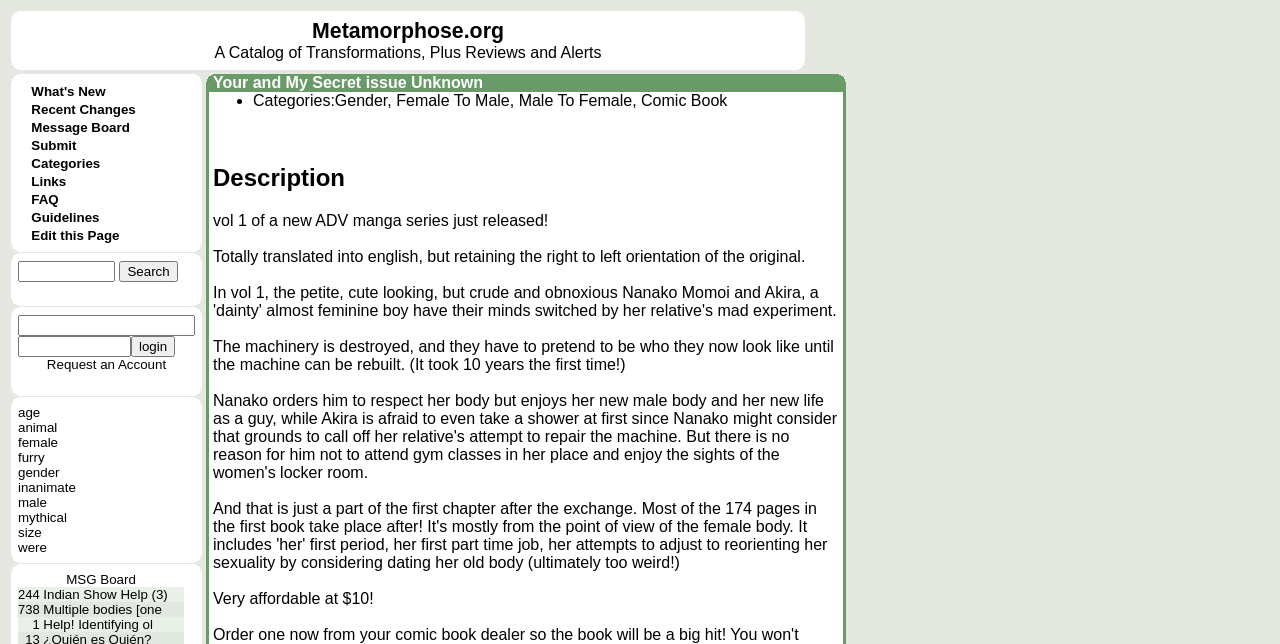Can you find the bounding box coordinates for the element to click on to achieve the instruction: "Browse Categories"?

[0.024, 0.241, 0.078, 0.265]